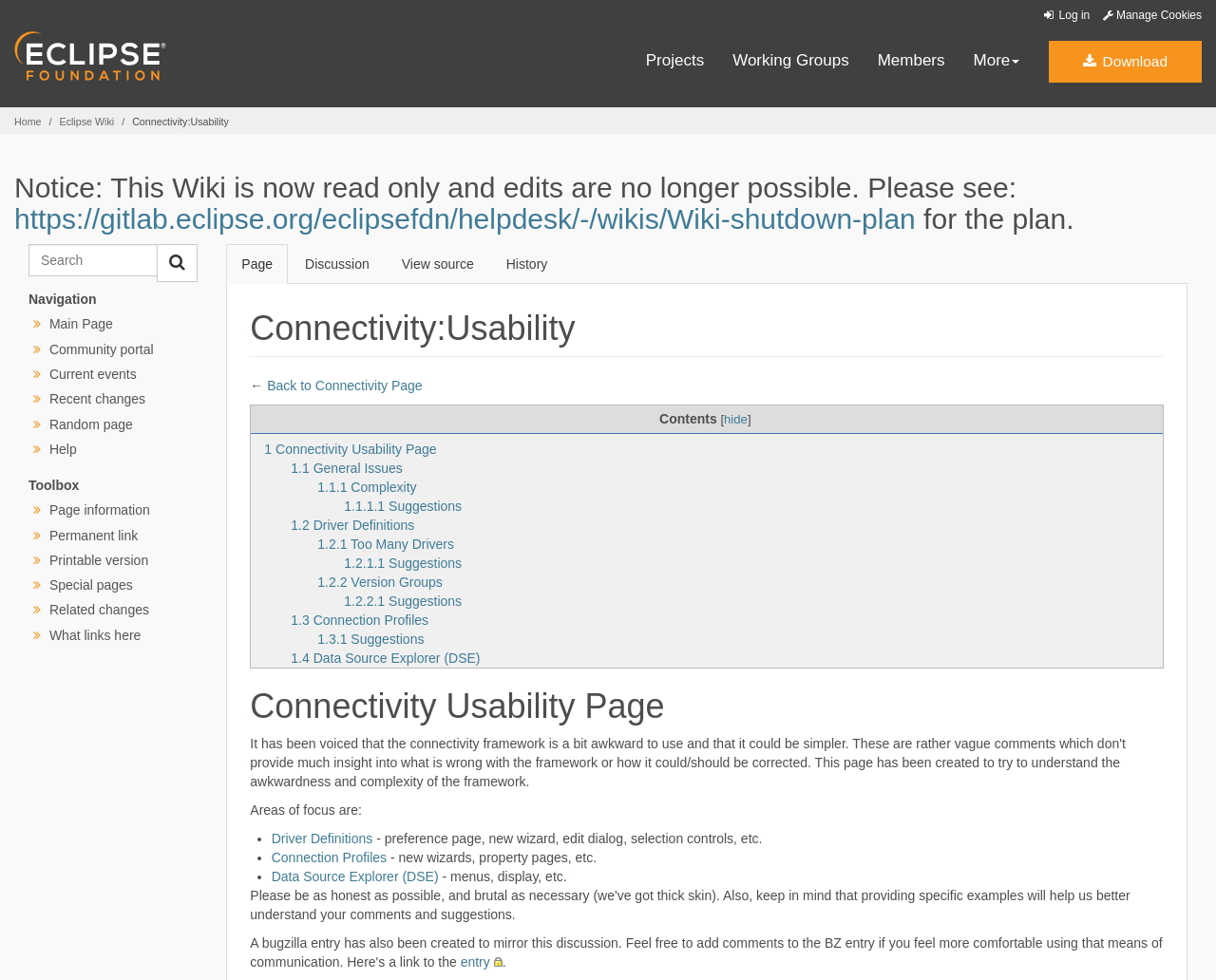Please specify the bounding box coordinates of the element that should be clicked to execute the given instruction: 'View the page information'. Ensure the coordinates are four float numbers between 0 and 1, expressed as [left, top, right, bottom].

[0.041, 0.513, 0.123, 0.528]